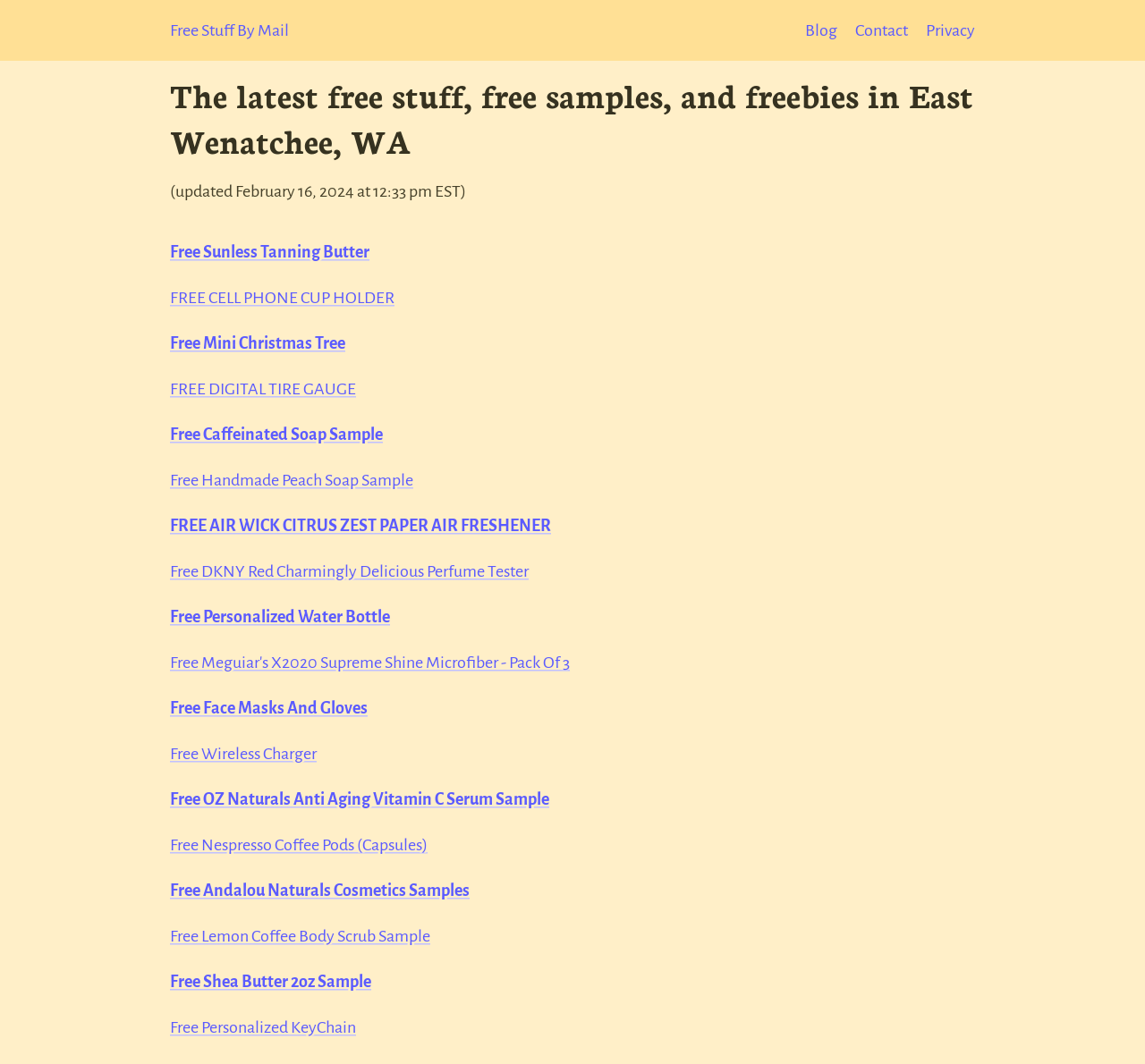Describe every aspect of the webpage comprehensively.

This webpage is about free stuff, freebies, and free samples available in East Wenatchee, WA. At the top, there are four links: "Free Stuff By Mail", "Blog", "Contact", and "Privacy". Below these links, there is a heading that summarizes the content of the webpage, stating that it lists the latest free stuff, free samples, and freebies in East Wenatchee, WA. 

Next to the heading, there is a static text indicating that the list was last updated on February 16, 2024, at 12:33 pm EST. Below this text, there are 19 links to various free items, including free sunless tanning butter, free cell phone cup holder, free mini Christmas tree, and many more. These links are arranged in a vertical list, with each link positioned below the previous one.